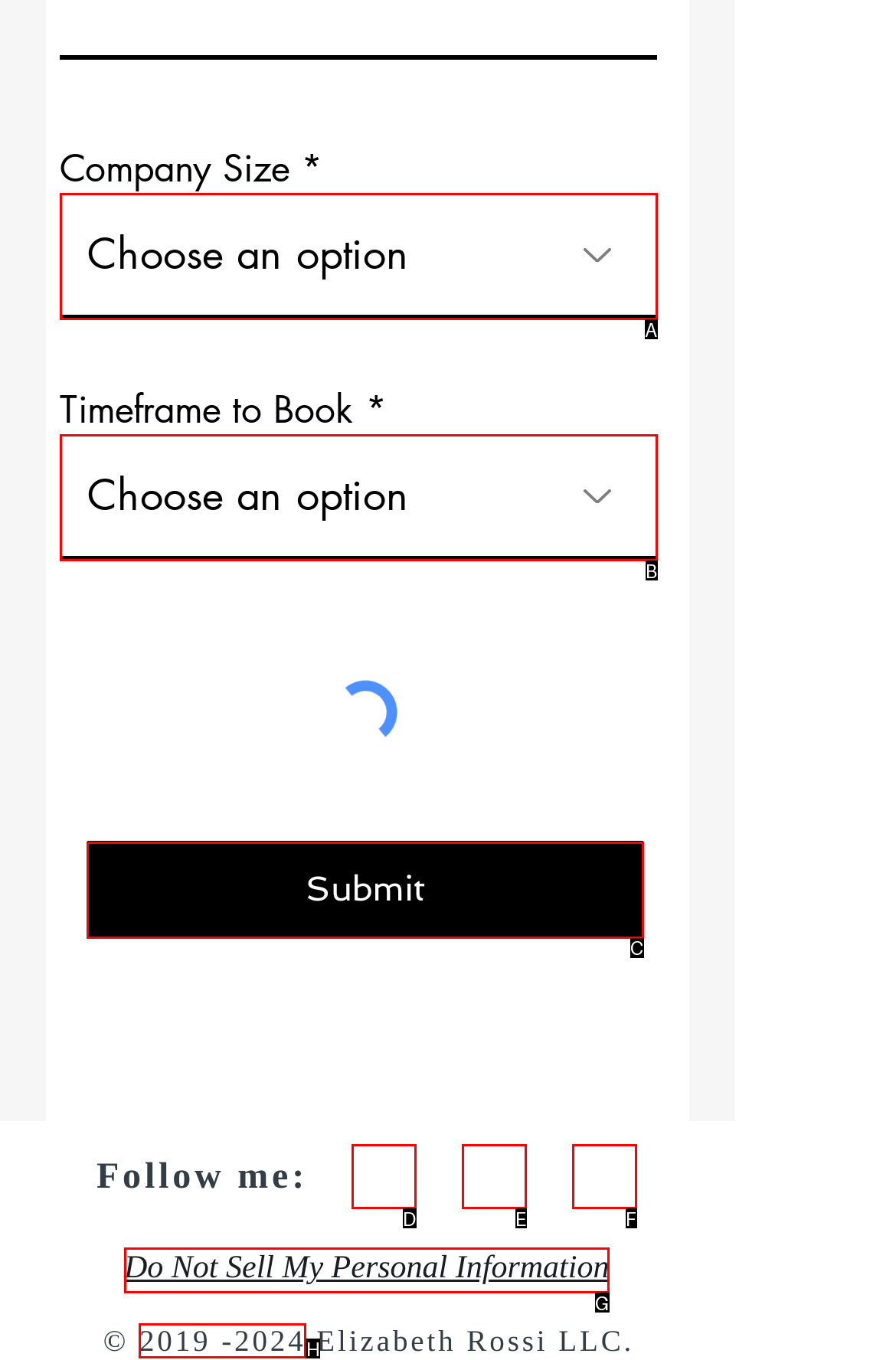Determine which HTML element to click for this task: Submit the form Provide the letter of the selected choice.

C